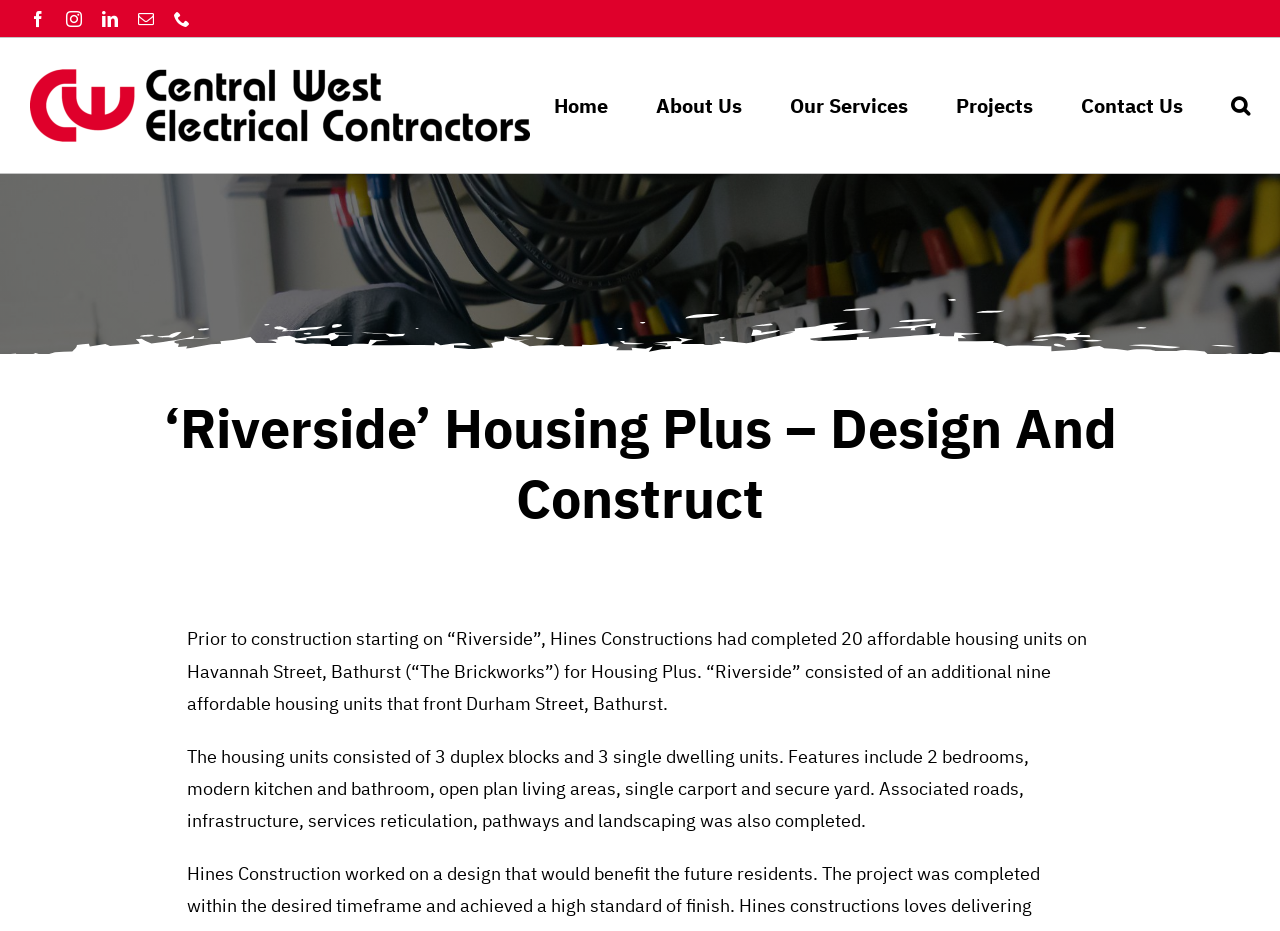Determine the bounding box coordinates of the element that should be clicked to execute the following command: "Go to Home".

[0.433, 0.041, 0.475, 0.186]